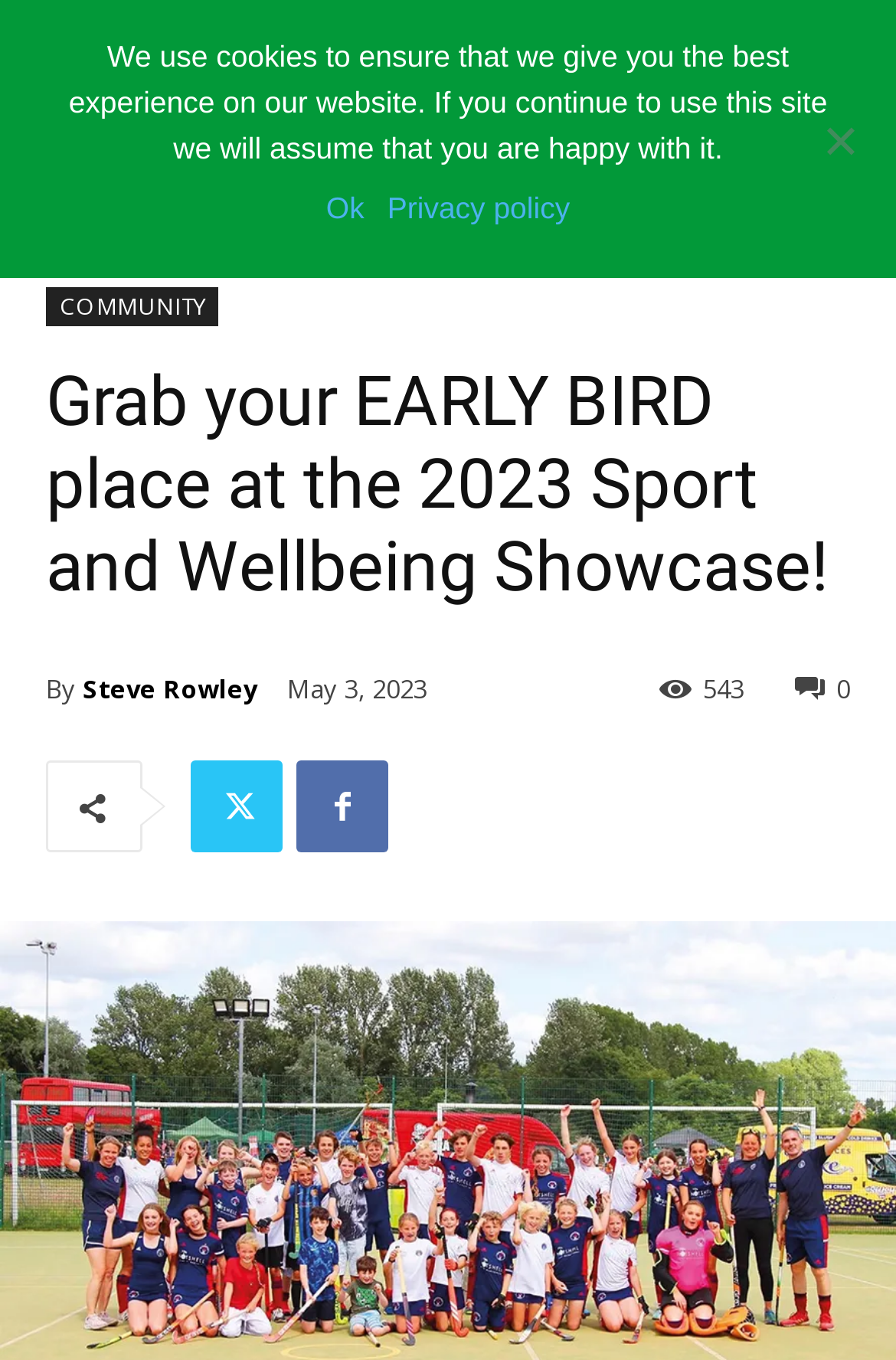Respond to the question below with a single word or phrase:
Who wrote the article?

Steve Rowley